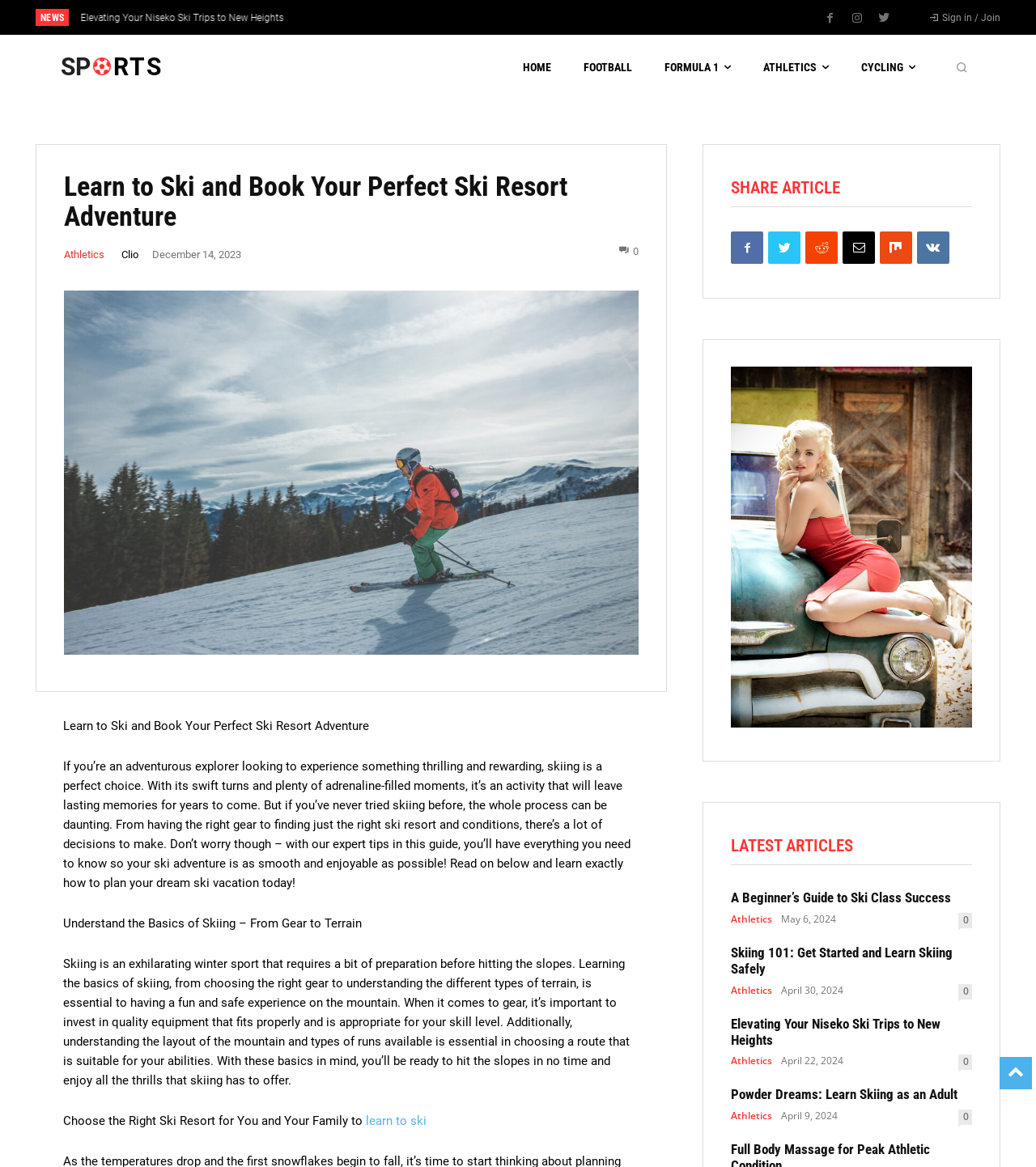How many social media sharing options are available?
Answer the question with a thorough and detailed explanation.

By examining the webpage content, I found the 'SHARE ARTICLE' section which contains six social media sharing options, represented by icons and links.